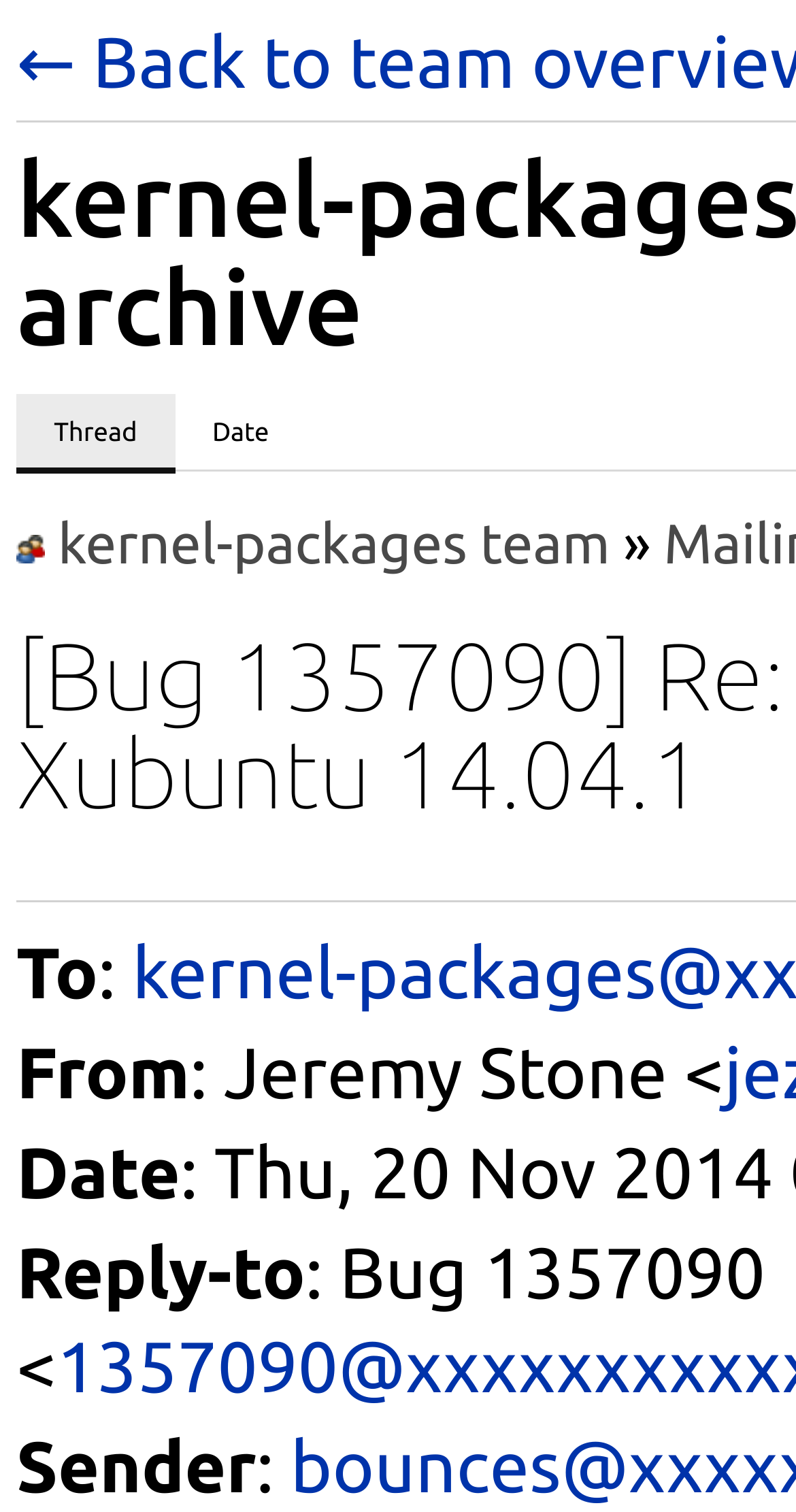What is the reply-to of the message?
Based on the image, give a one-word or short phrase answer.

Bug 1357090